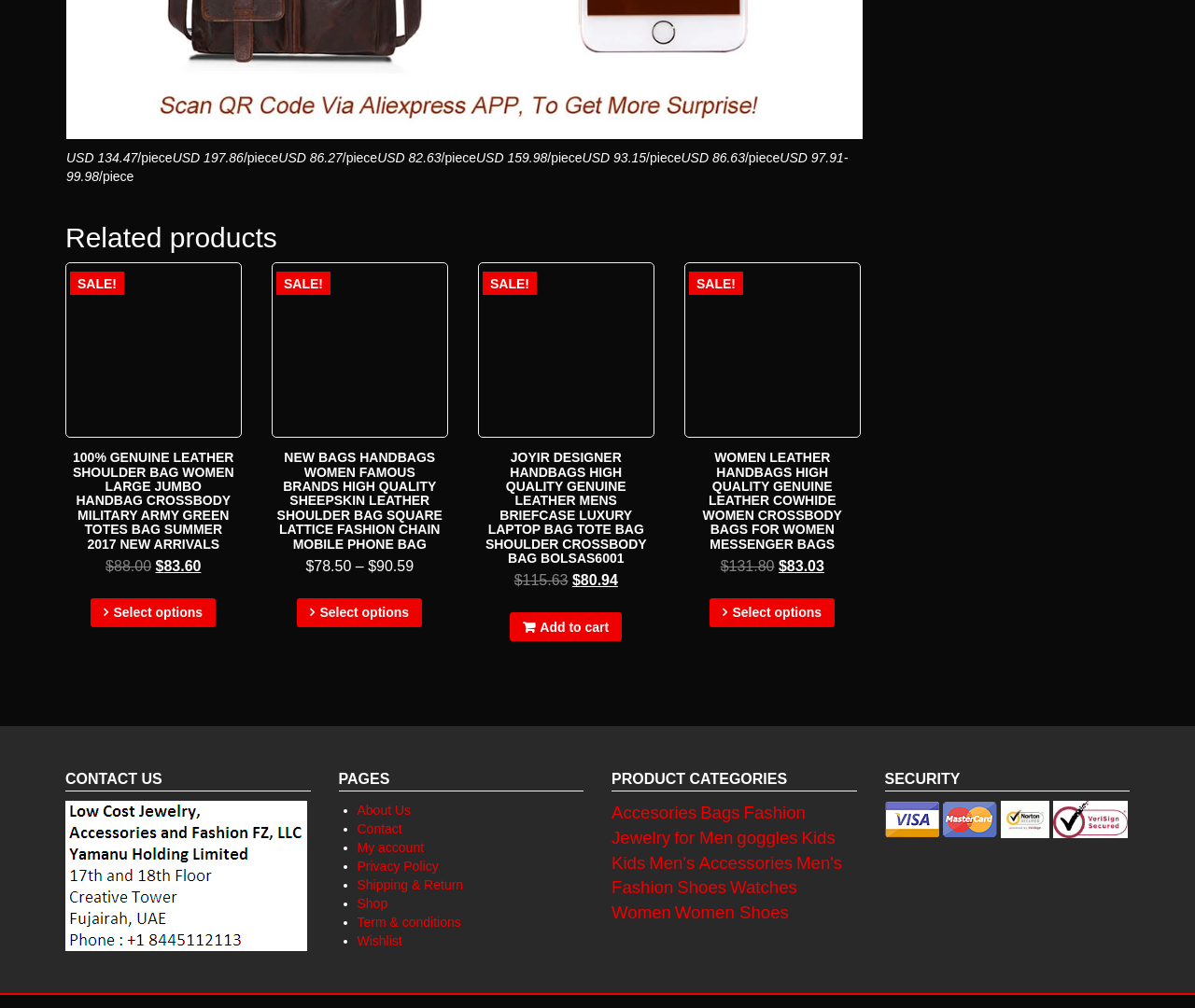Find the bounding box coordinates for the area that must be clicked to perform this action: "Go to About Us page".

[0.299, 0.797, 0.344, 0.811]